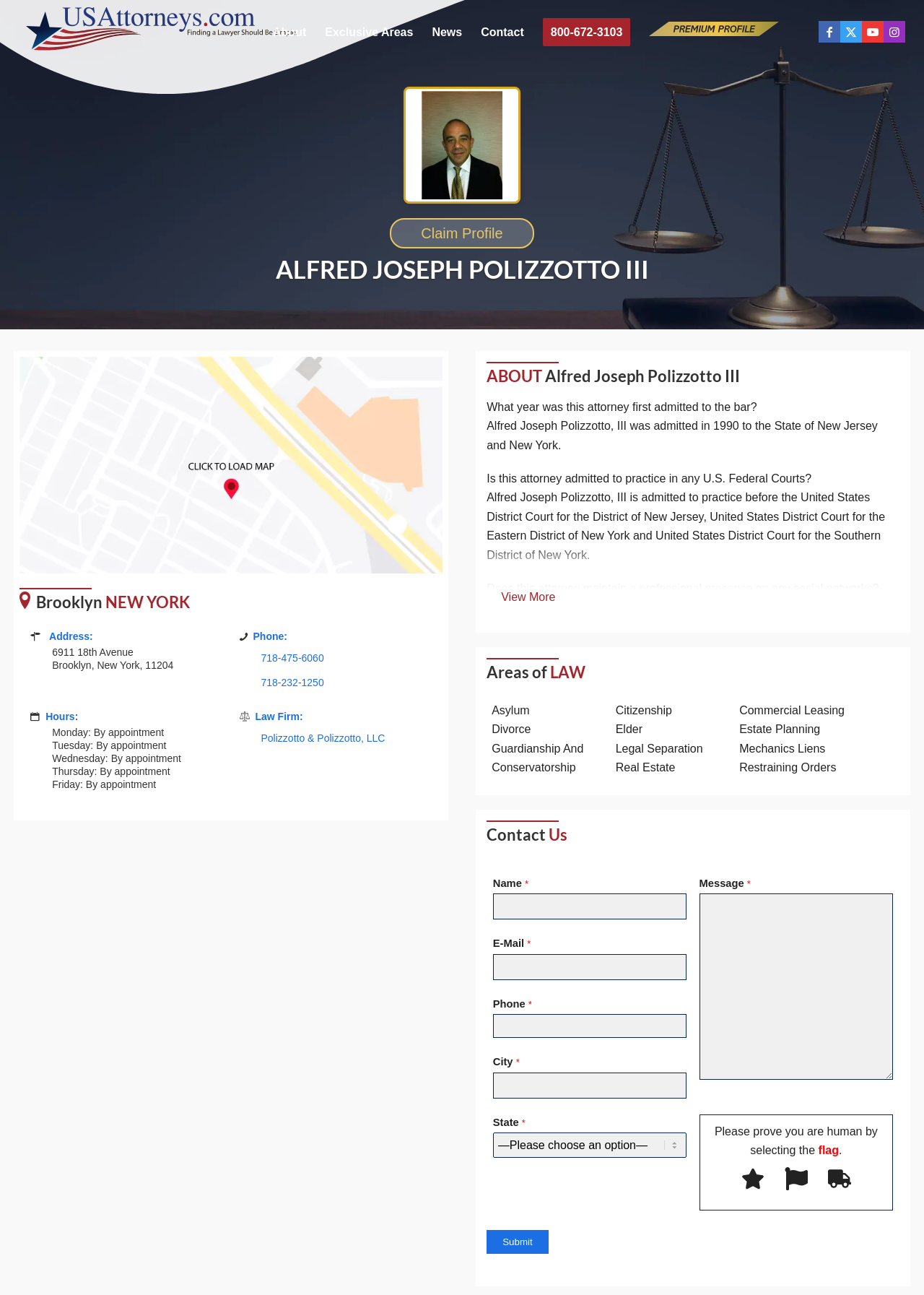Could you specify the bounding box coordinates for the clickable section to complete the following instruction: "Click on the 'MARKETING TIPS & TRICKS' link"?

None